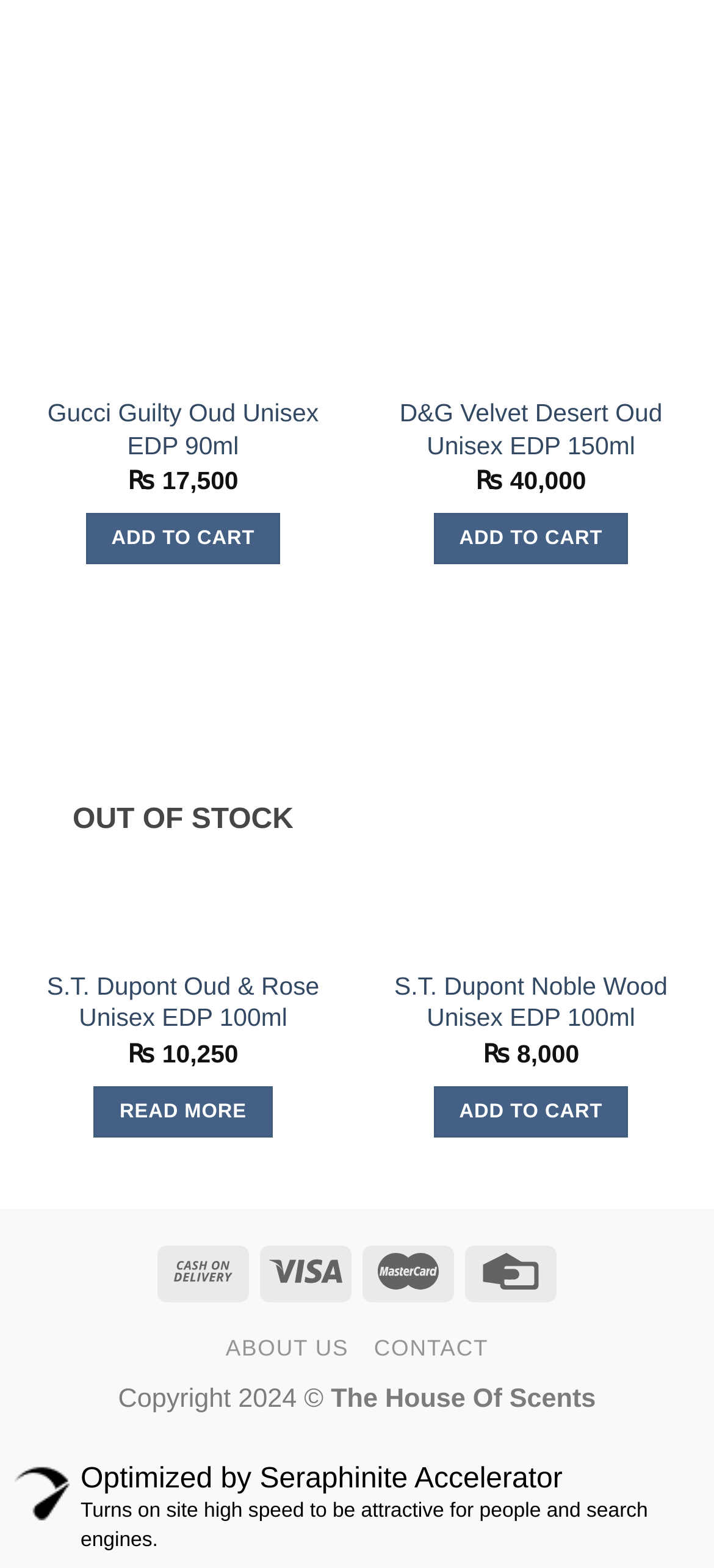Can you give a detailed response to the following question using the information from the image? How many products are out of stock?

I found the number of out-of-stock products by looking for the StaticText element with the text 'OUT OF STOCK'. There is only one such element, so I concluded that only one product is out of stock.